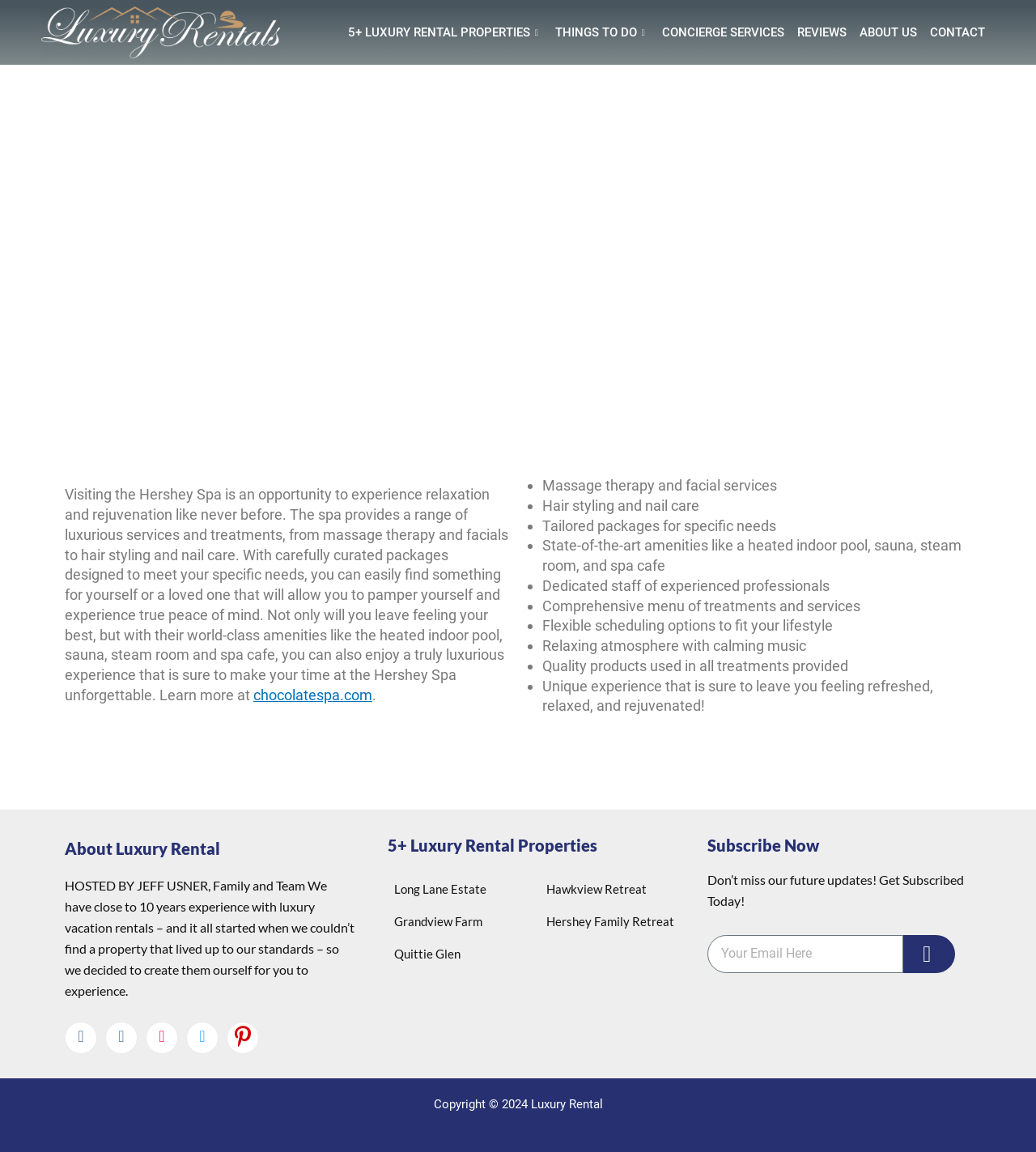Find the bounding box coordinates for the element that must be clicked to complete the instruction: "Learn more about Hershey Spa". The coordinates should be four float numbers between 0 and 1, indicated as [left, top, right, bottom].

[0.245, 0.596, 0.359, 0.611]